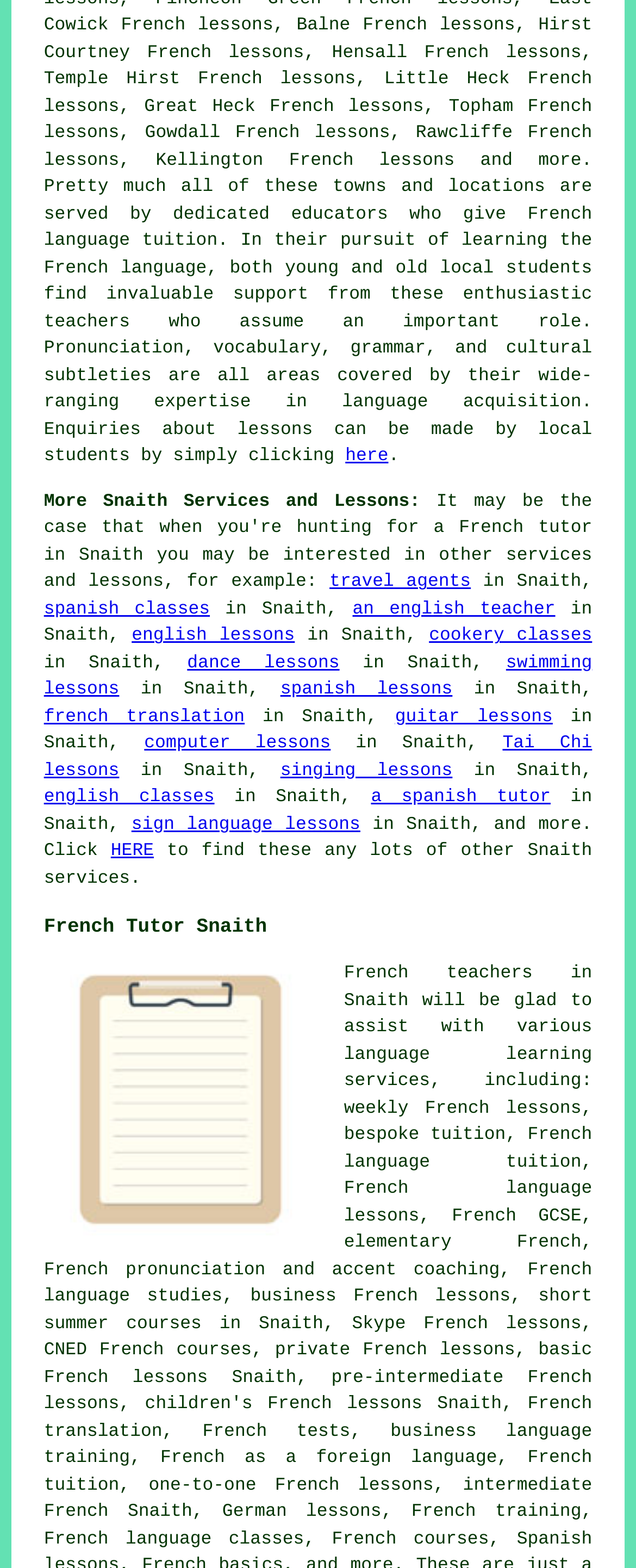Provide a short answer using a single word or phrase for the following question: 
What is the scope of language services offered by the tutors in Snaith?

Wide-ranging